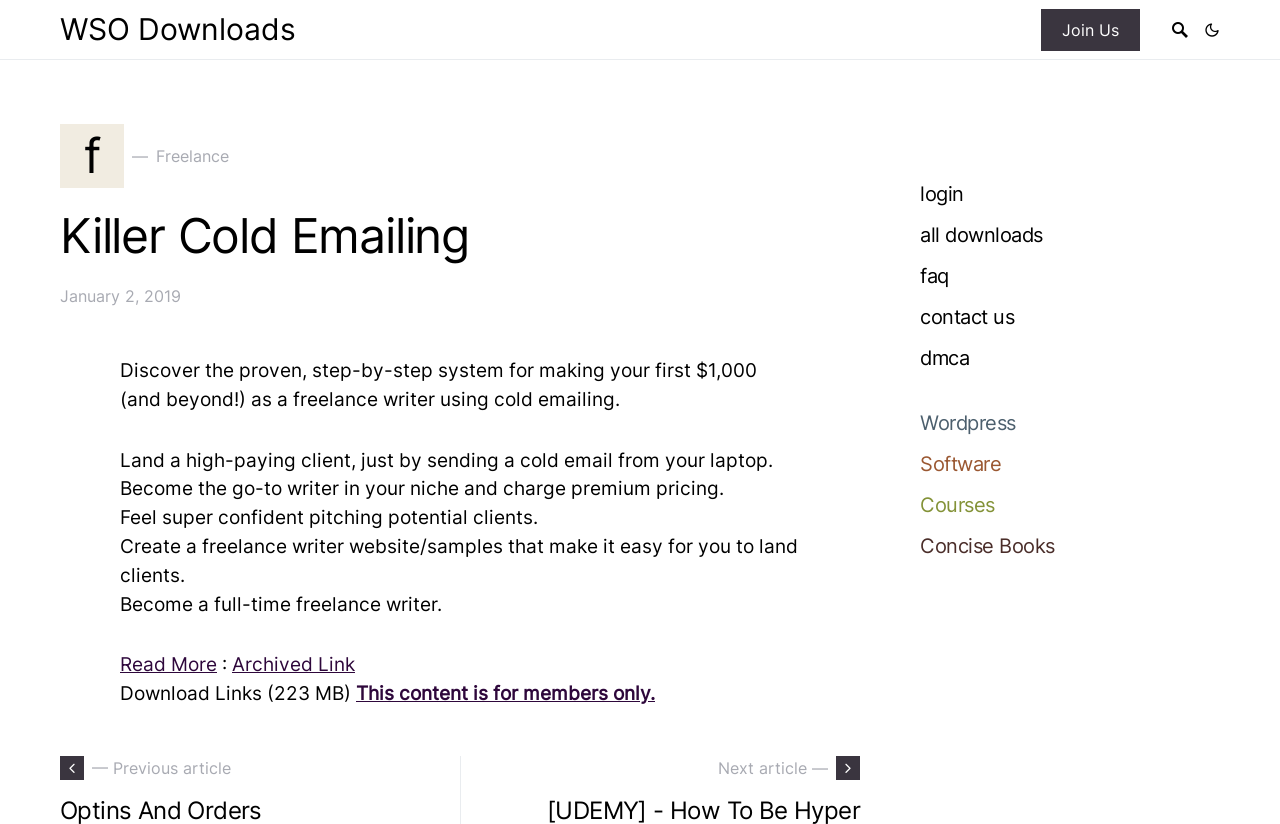Please find the bounding box coordinates of the element that needs to be clicked to perform the following instruction: "View the FAQ page". The bounding box coordinates should be four float numbers between 0 and 1, represented as [left, top, right, bottom].

[0.719, 0.25, 0.741, 0.279]